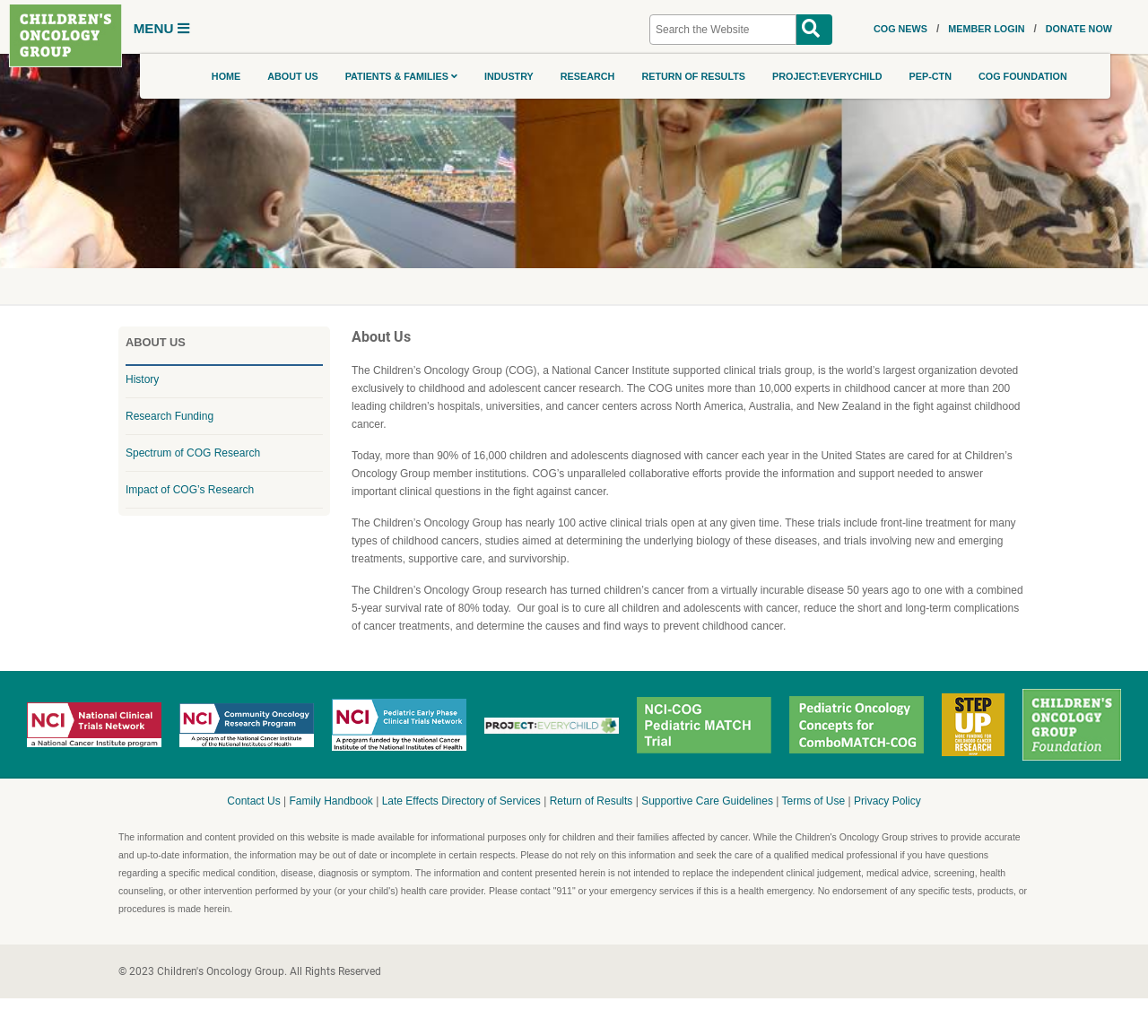Locate the bounding box coordinates of the element to click to perform the following action: 'Click the Contact Us link'. The coordinates should be given as four float values between 0 and 1, in the form of [left, top, right, bottom].

[0.198, 0.767, 0.247, 0.779]